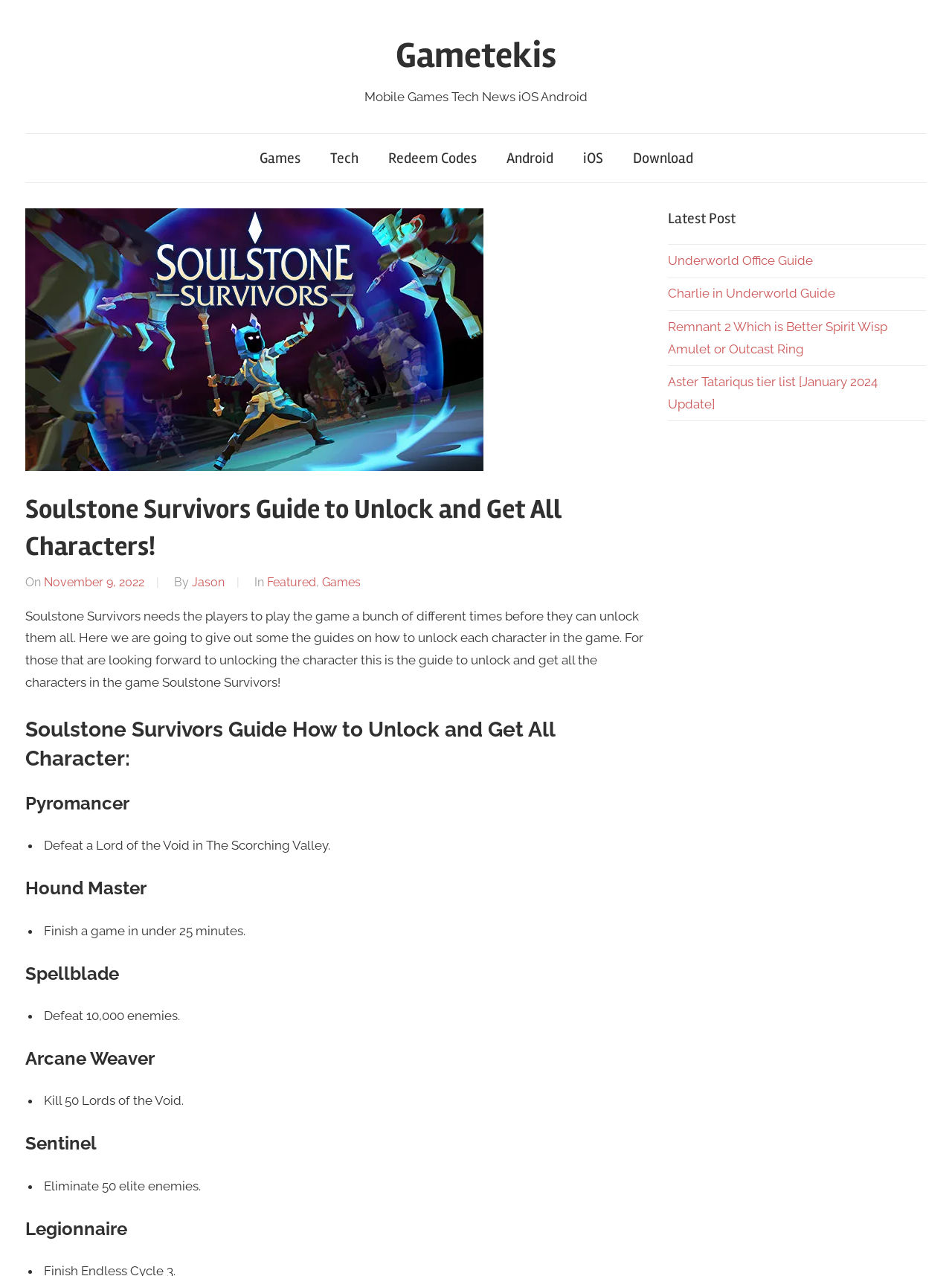Please identify the bounding box coordinates of the clickable element to fulfill the following instruction: "Click on the 'Redeem Codes' link in the primary menu". The coordinates should be four float numbers between 0 and 1, i.e., [left, top, right, bottom].

[0.392, 0.105, 0.516, 0.143]